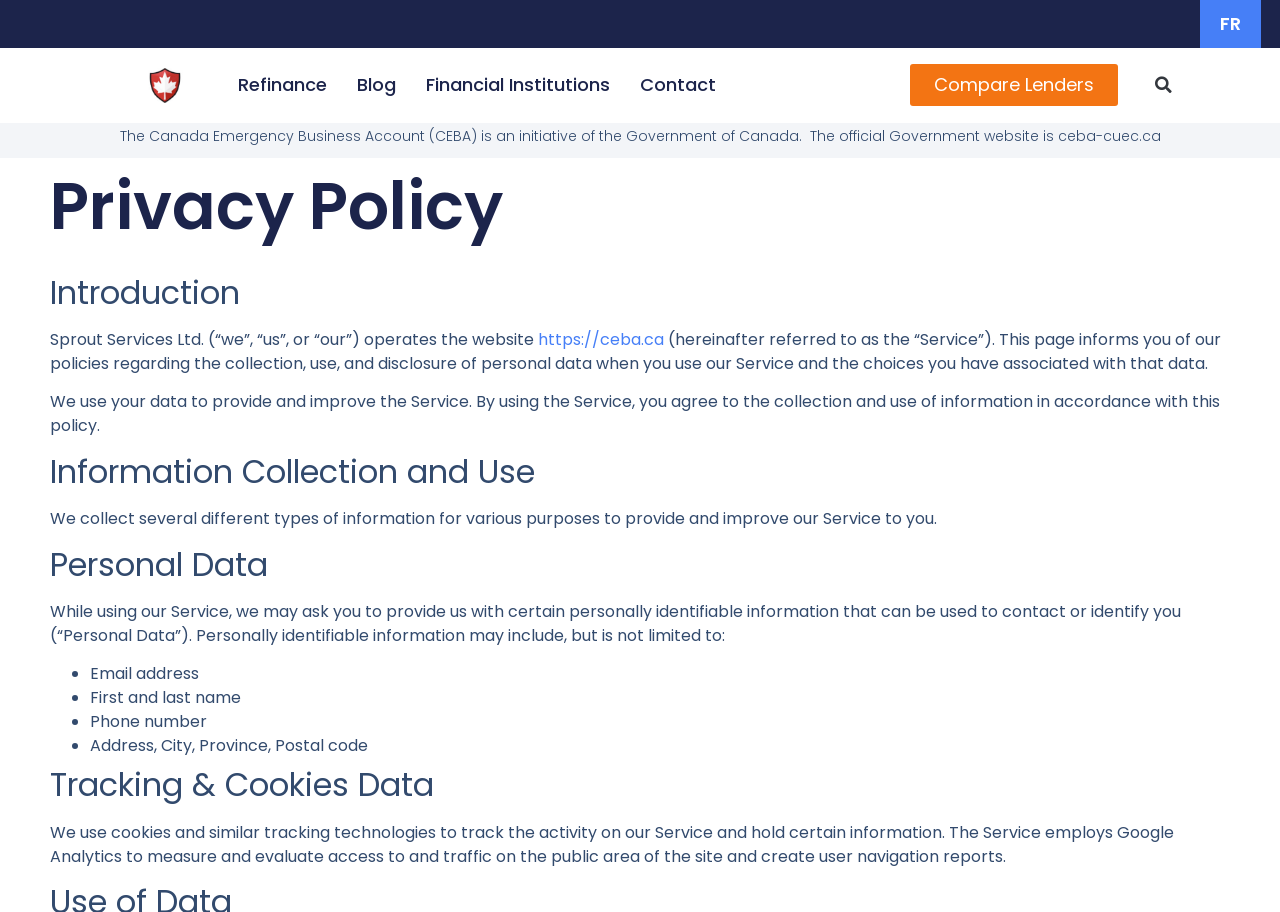Locate the bounding box coordinates of the clickable region to complete the following instruction: "Contact us."

[0.5, 0.078, 0.559, 0.109]